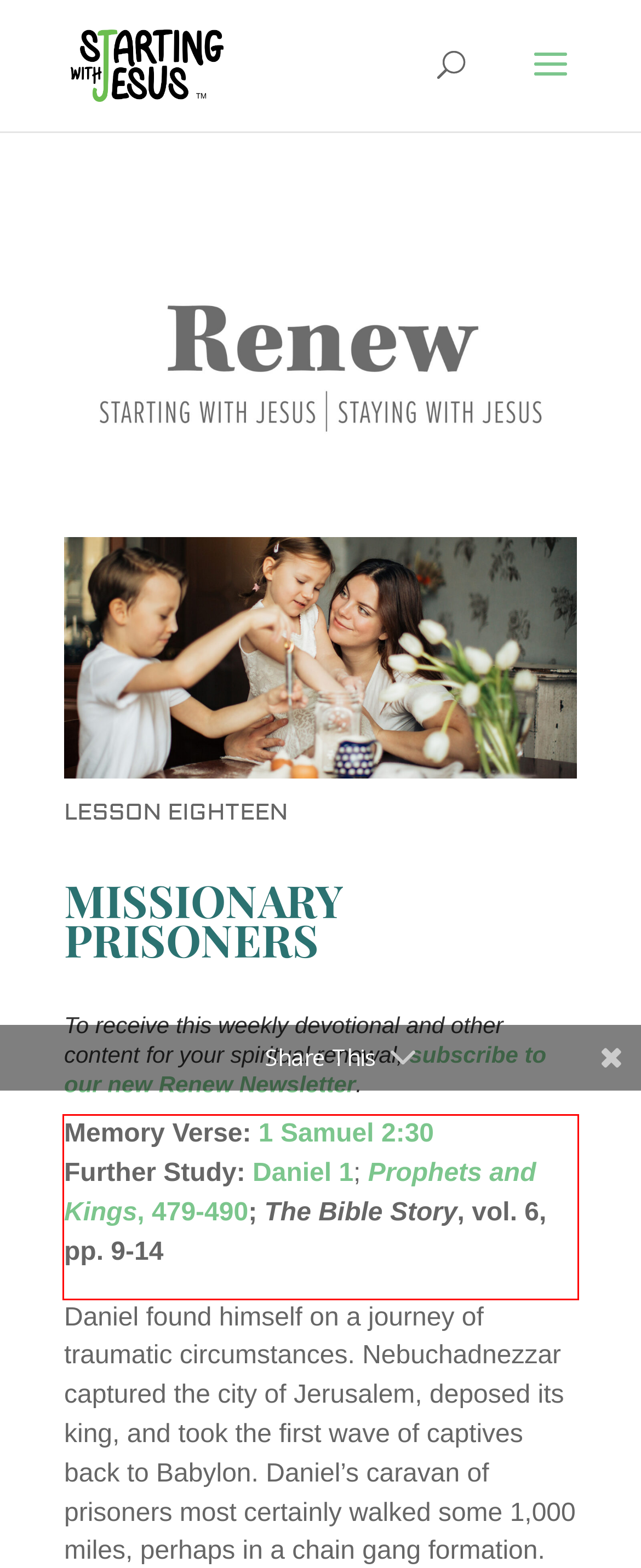There is a screenshot of a webpage with a red bounding box around a UI element. Please use OCR to extract the text within the red bounding box.

Memory Verse: 1 Samuel 2:30 Further Study: Daniel 1; Prophets and Kings, 479-490; The Bible Story, vol. 6, pp. 9-14